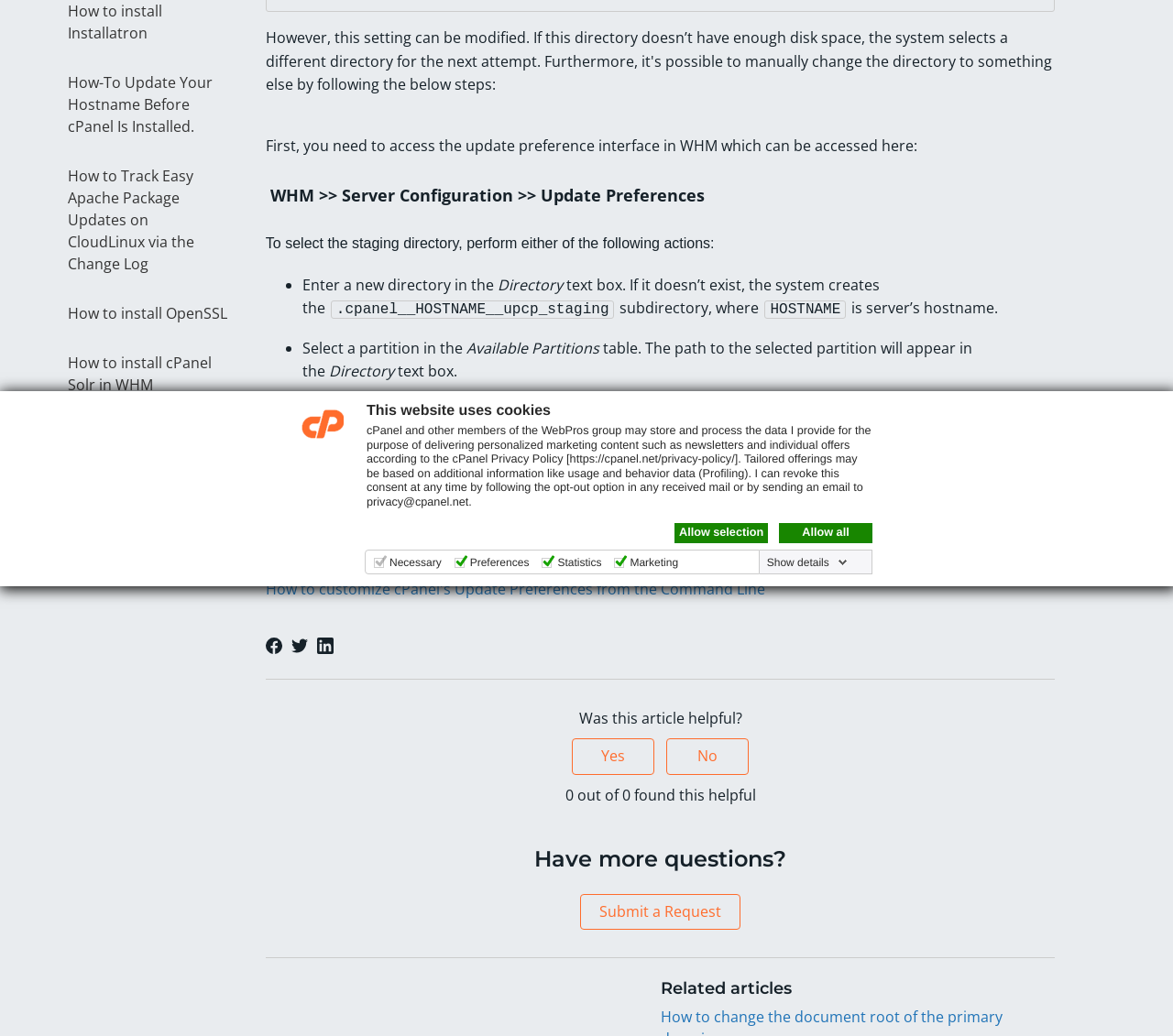Give the bounding box coordinates for the element described as: "Submit a Request".

[0.495, 0.861, 0.631, 0.896]